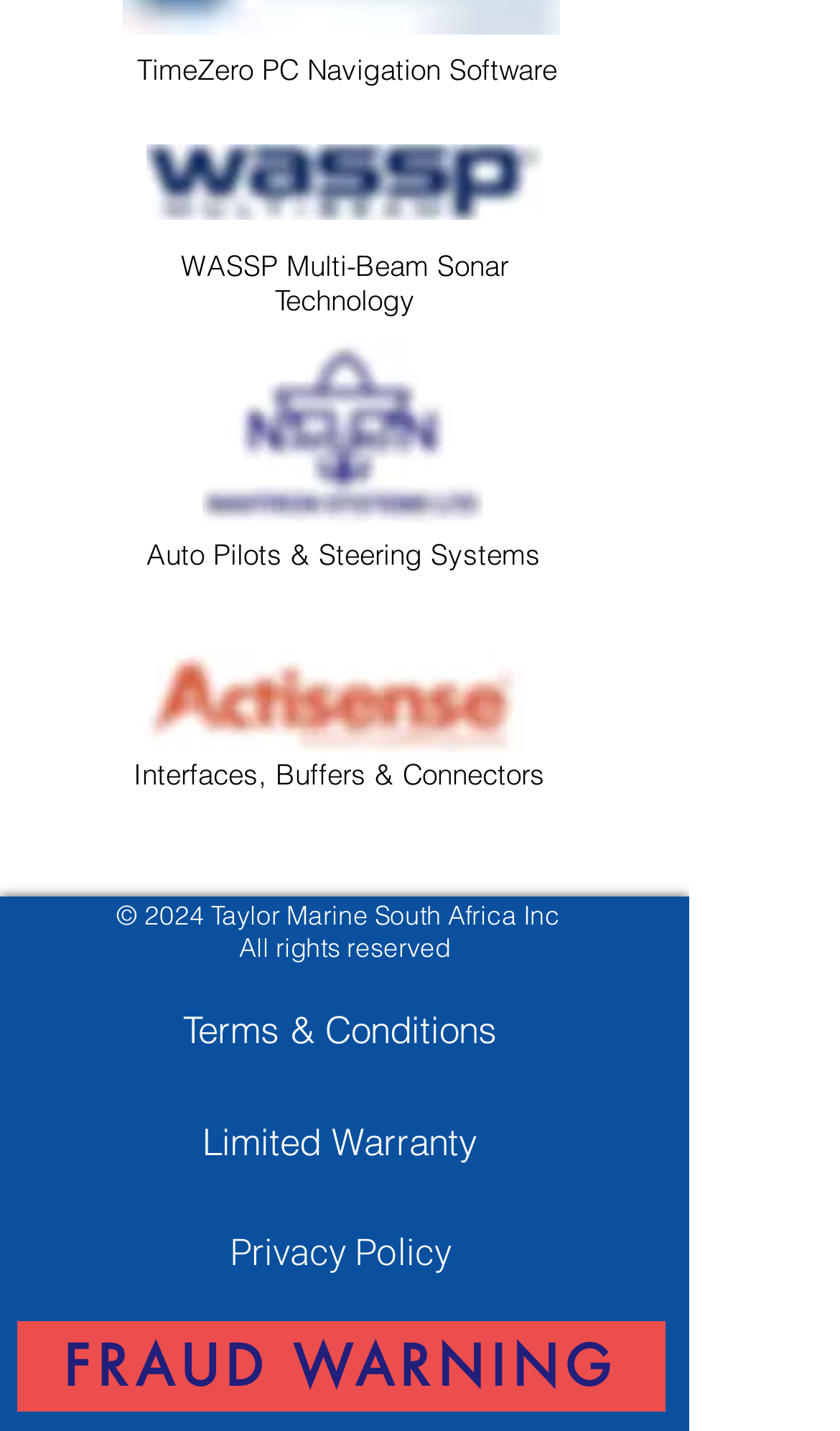Use a single word or phrase to answer the question: What year is mentioned in the copyright information?

2024